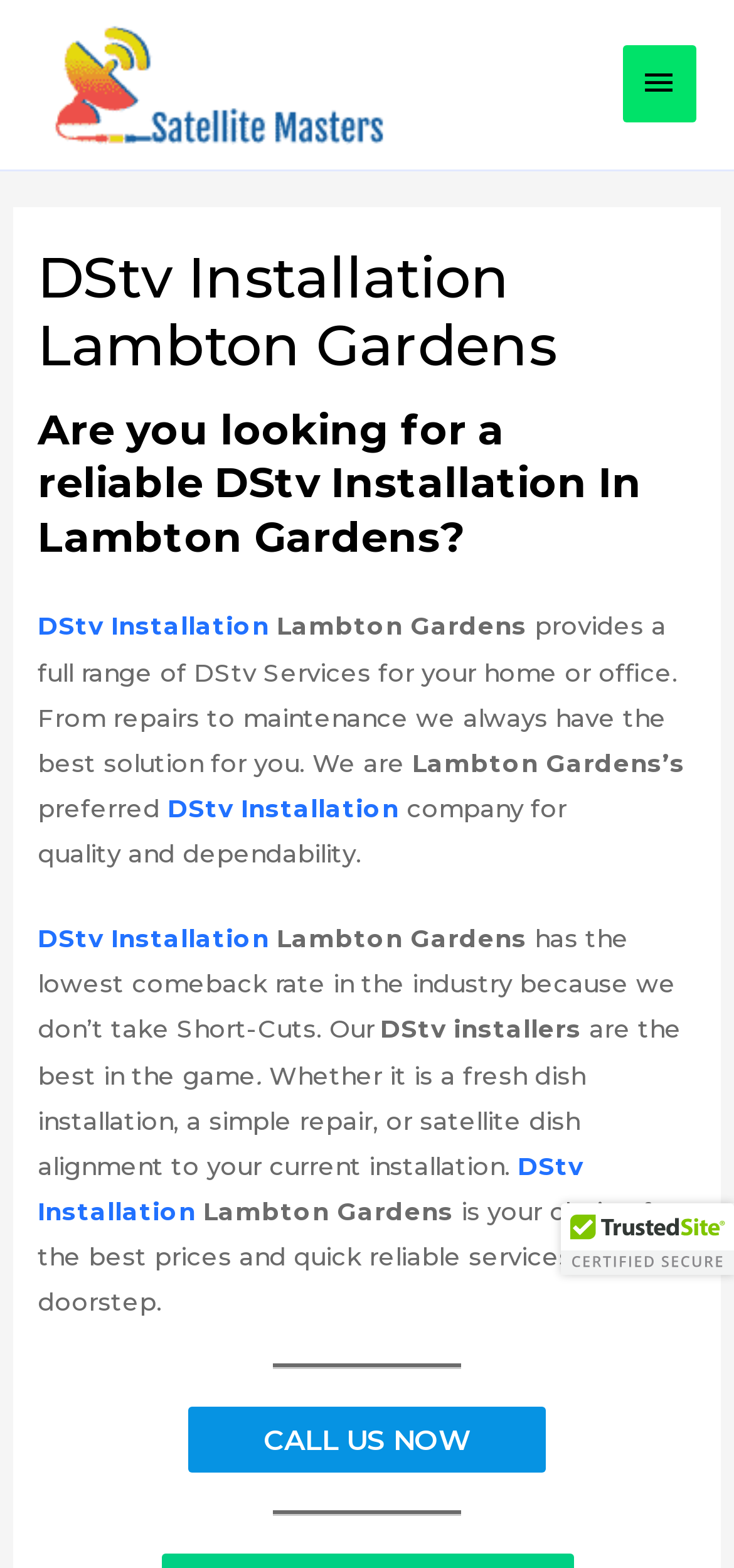Identify the bounding box coordinates for the element that needs to be clicked to fulfill this instruction: "Open the main menu". Provide the coordinates in the format of four float numbers between 0 and 1: [left, top, right, bottom].

[0.847, 0.029, 0.949, 0.079]